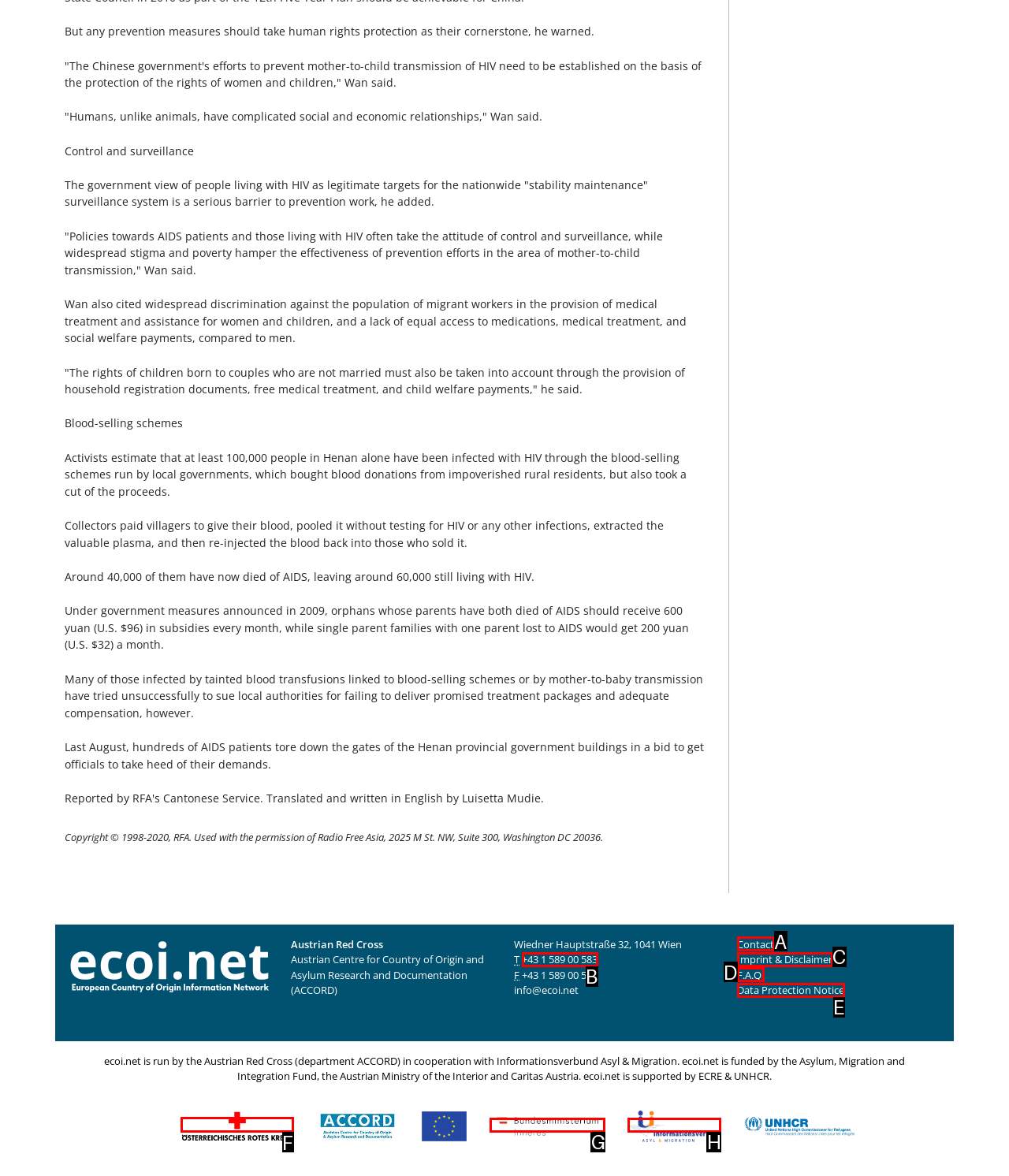Select the letter of the UI element that matches this task: click on the Austrian Red Cross logo
Provide the answer as the letter of the correct choice.

F